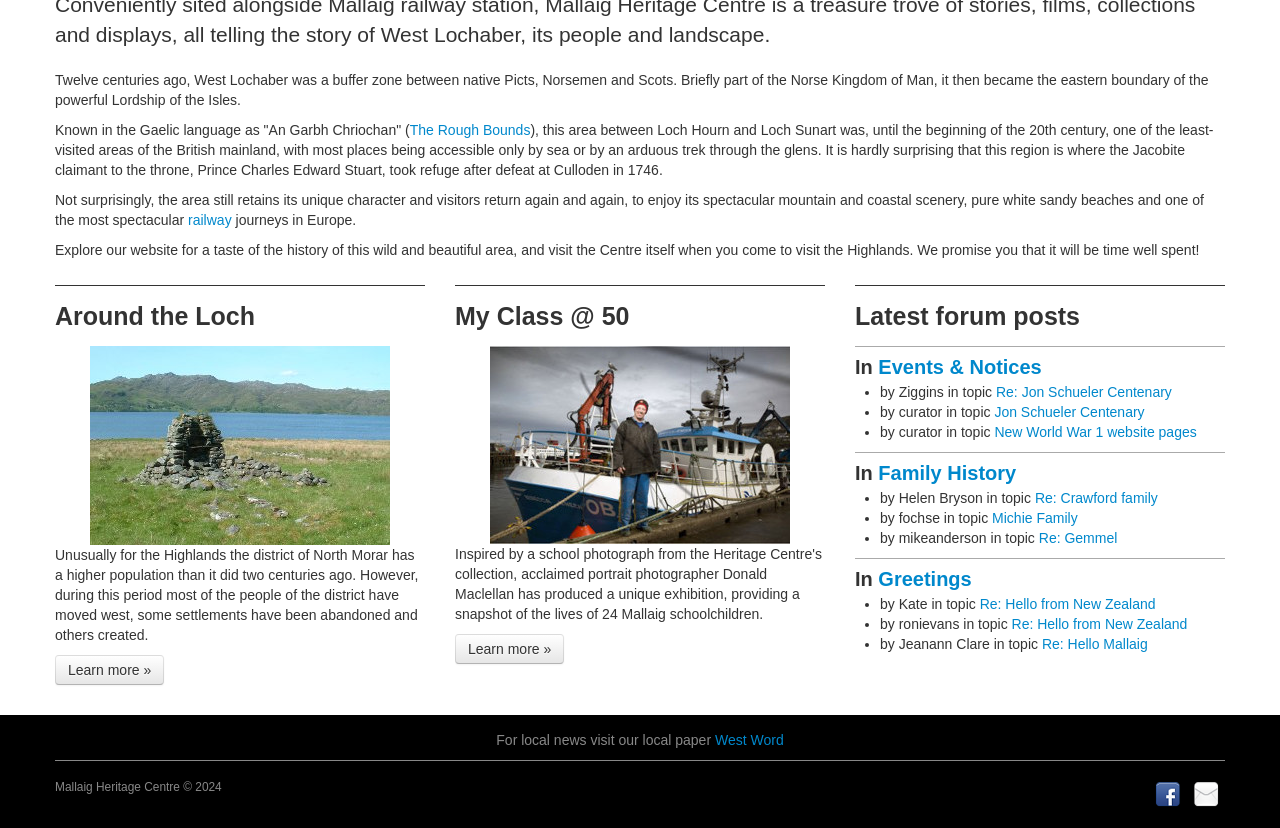Find and provide the bounding box coordinates for the UI element described with: "Greetings".

[0.686, 0.686, 0.759, 0.713]